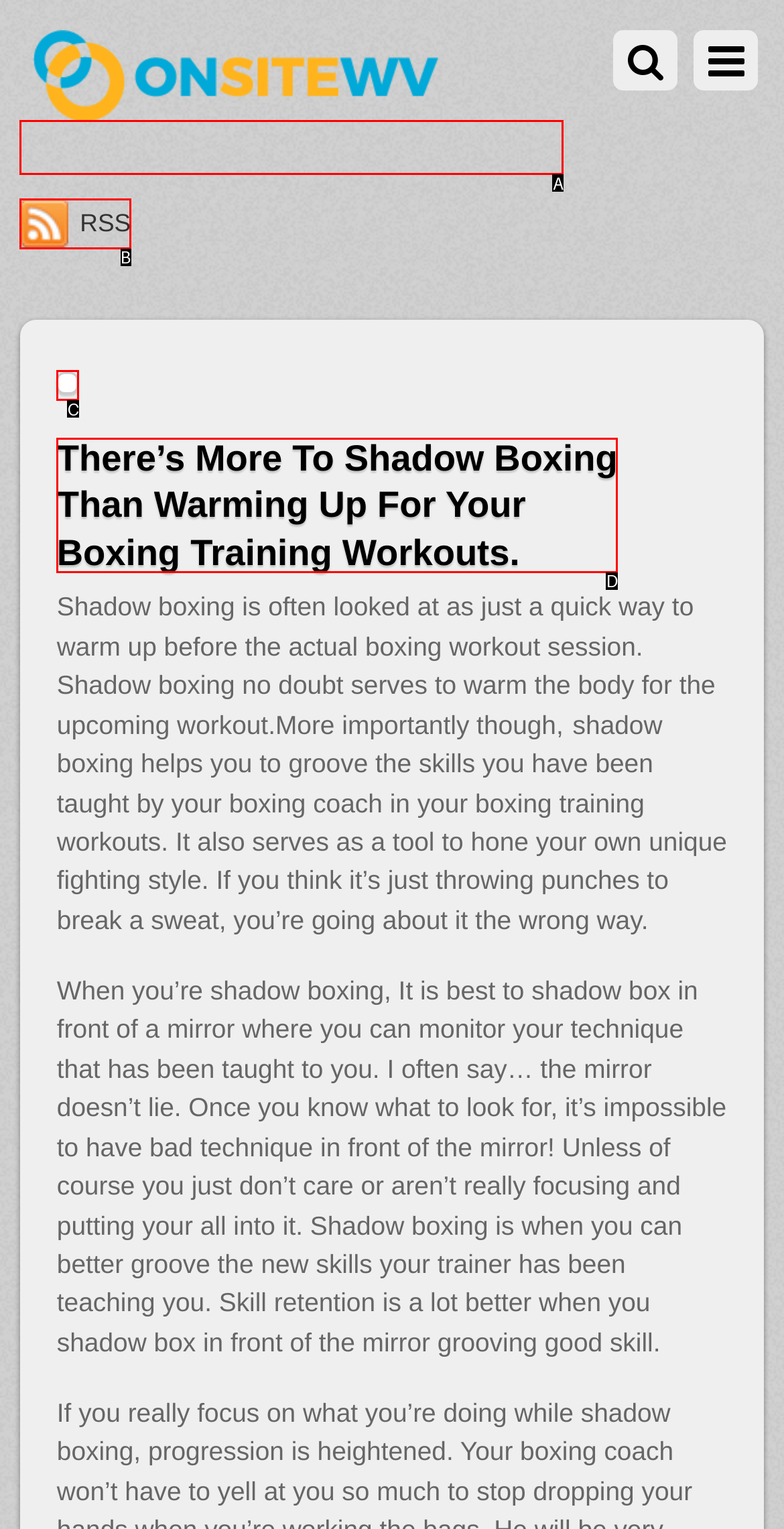Choose the letter of the UI element that aligns with the following description: alt="Guest Posting"
State your answer as the letter from the listed options.

C